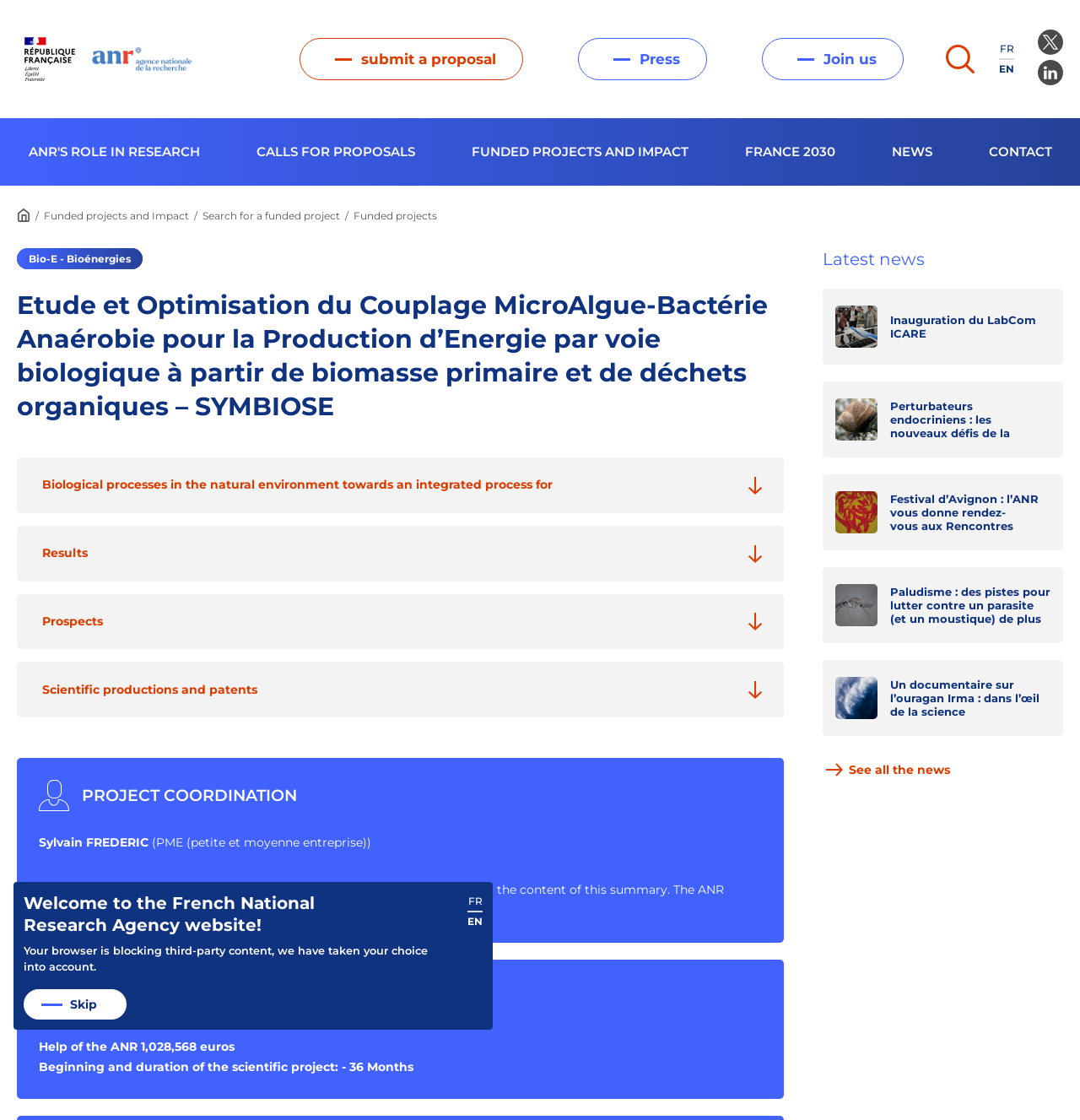Identify the bounding box coordinates of the part that should be clicked to carry out this instruction: "Click the 'Press' link".

[0.535, 0.034, 0.655, 0.072]